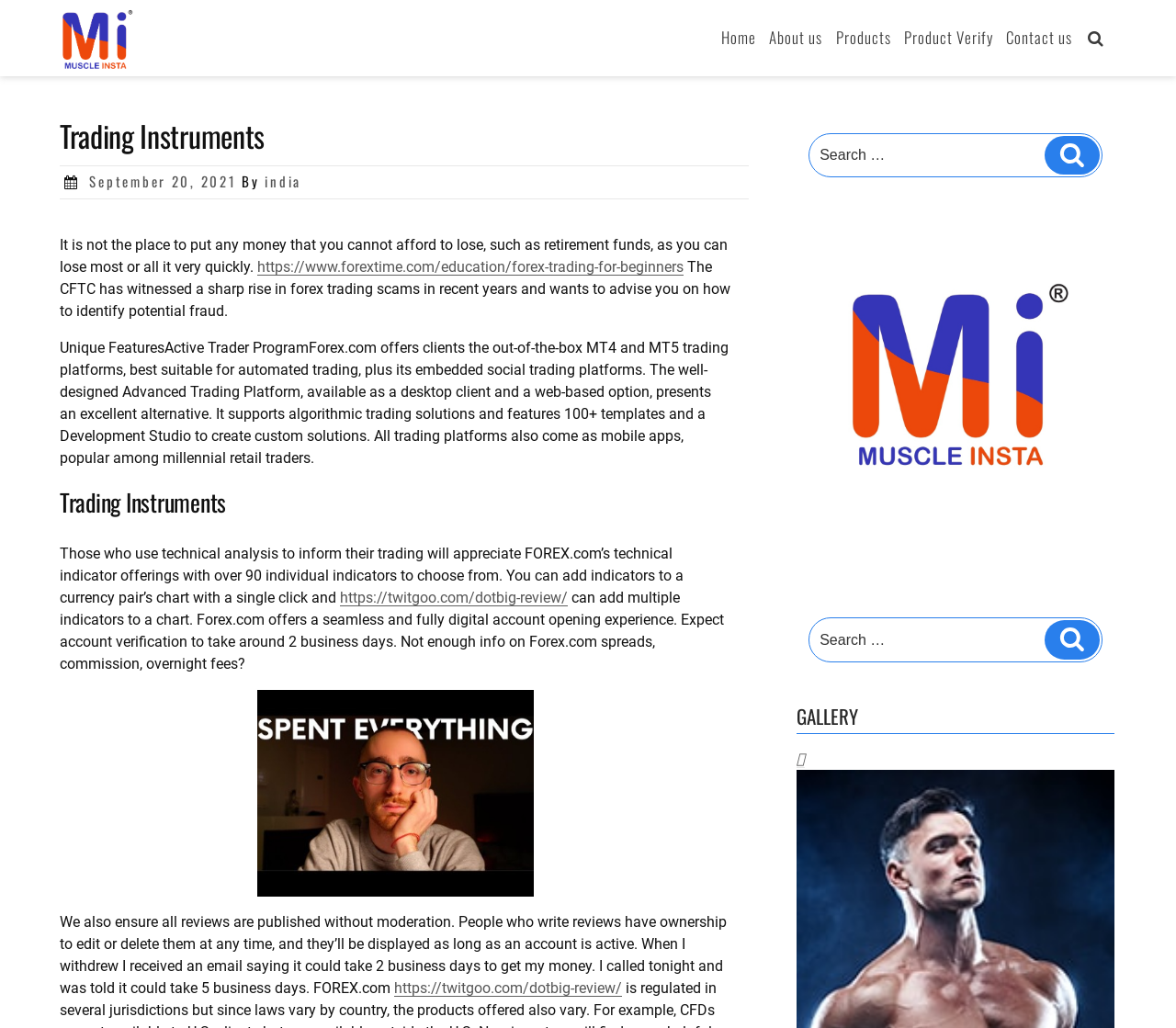Utilize the details in the image to give a detailed response to the question: How many links are in the top menu?

The top menu is located at the top of the webpage, with the bounding box coordinates [0.609, 0.019, 0.945, 0.055]. It contains 6 links: 'Home', 'About us', 'Products', 'Product Verify', 'Contact us', and a link with the icon ''.